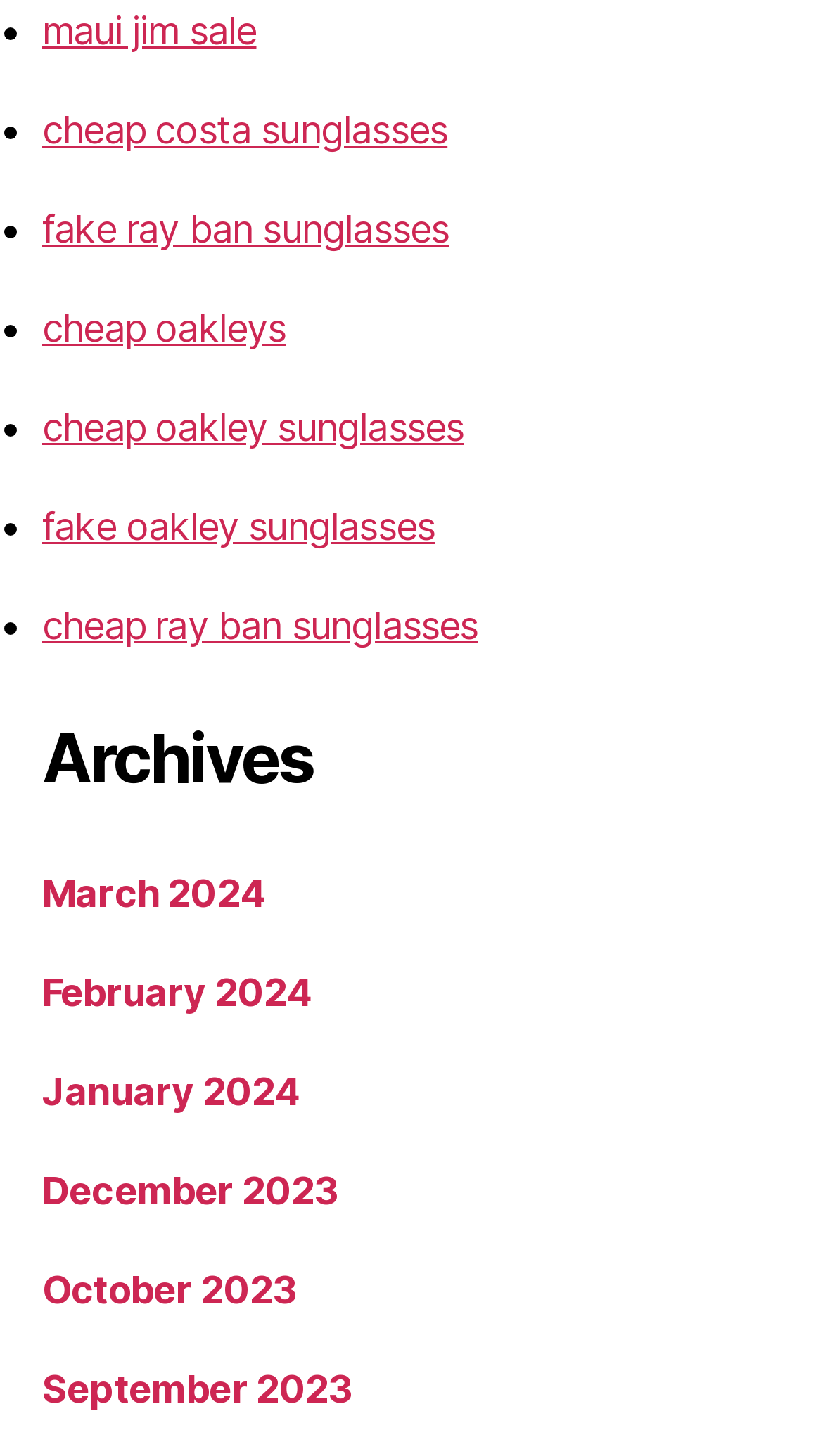Using the element description: "October 2023", determine the bounding box coordinates. The coordinates should be in the format [left, top, right, bottom], with values between 0 and 1.

[0.051, 0.871, 0.361, 0.901]